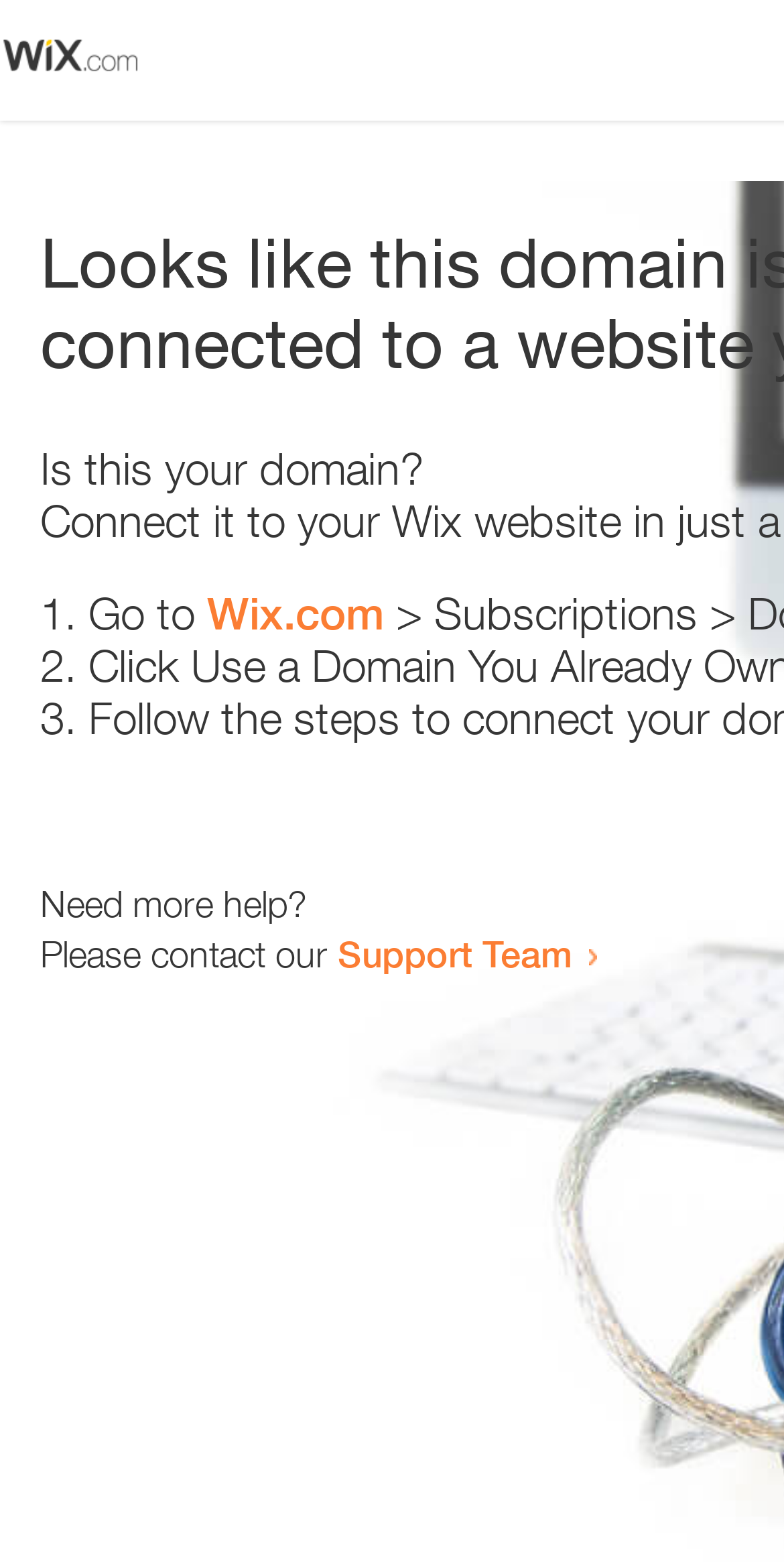Please provide a one-word or short phrase answer to the question:
What is the link text in the second list item?

Wix.com